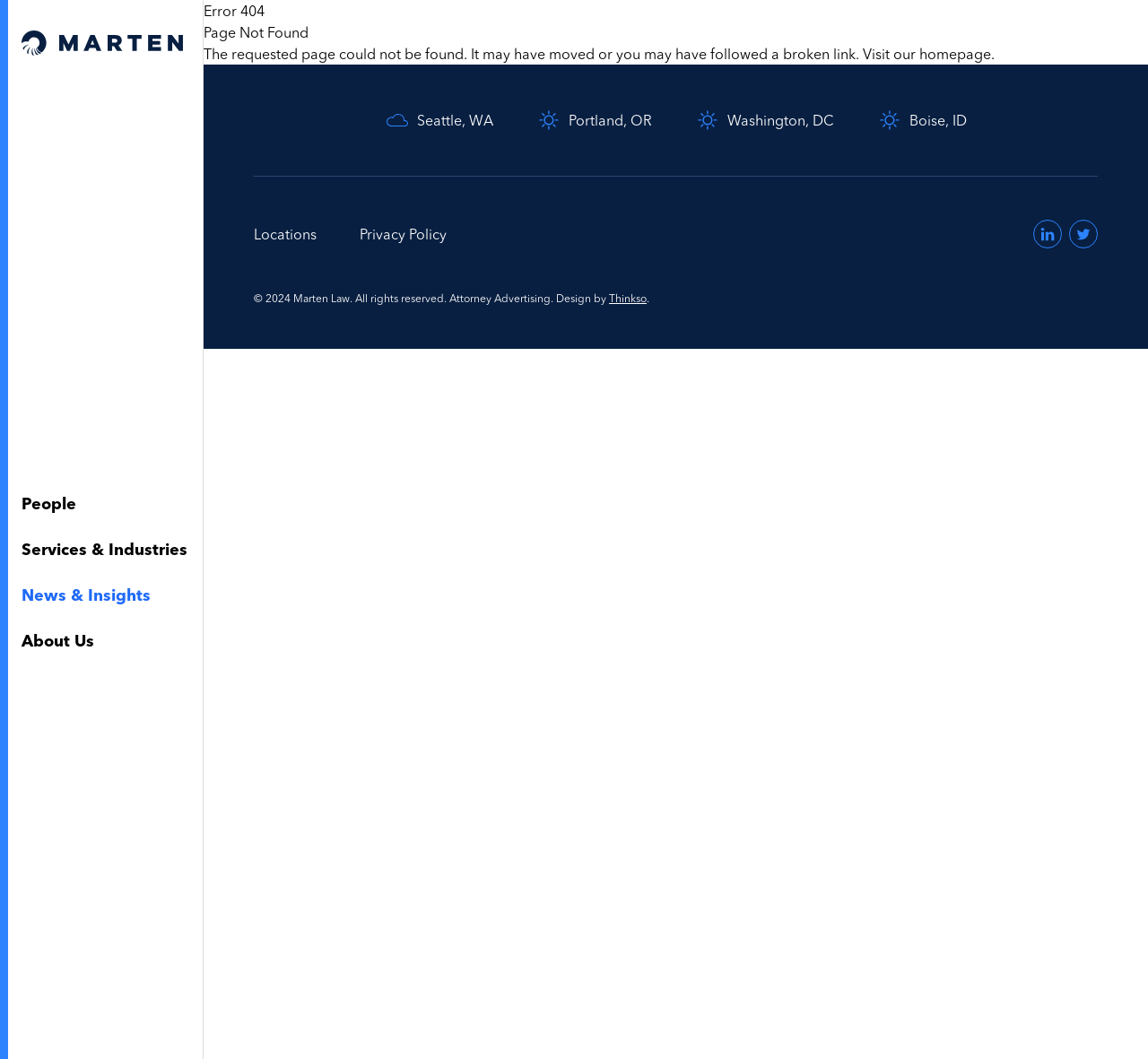Explain the features and main sections of the webpage comprehensively.

The webpage appears to be the homepage of Marten Law, a law firm. At the top, there is a secondary navigation menu with links to "Home", "LOCATIONS", "CAREERS", "PRO BONO", and "DIVERSITY", followed by a search bar with a "Submit" button. 

Below the secondary navigation menu, there is a primary navigation menu with links to "People", "Services & Industries", "News & Insights", and "About Us". 

The main content area displays an error message, "Error 404" and "Page Not Found", indicating that the requested page could not be found. A brief description explains that the page may have moved or the link is broken. There is a link to "Visit our homepage" below the error message.

In the lower section of the page, there are links to different locations, including Seattle, WA, Portland, OR, Washington, DC, and Boise, ID, each with a descriptive icon. Additionally, there are links to "Locations", "Privacy Policy", and social media profiles on LinkedIn and Twitter, accompanied by their respective icons.

At the very bottom of the page, there is a copyright notice stating "© 2024 Marten Law. All rights reserved. Attorney Advertising. Design by Thinkso".